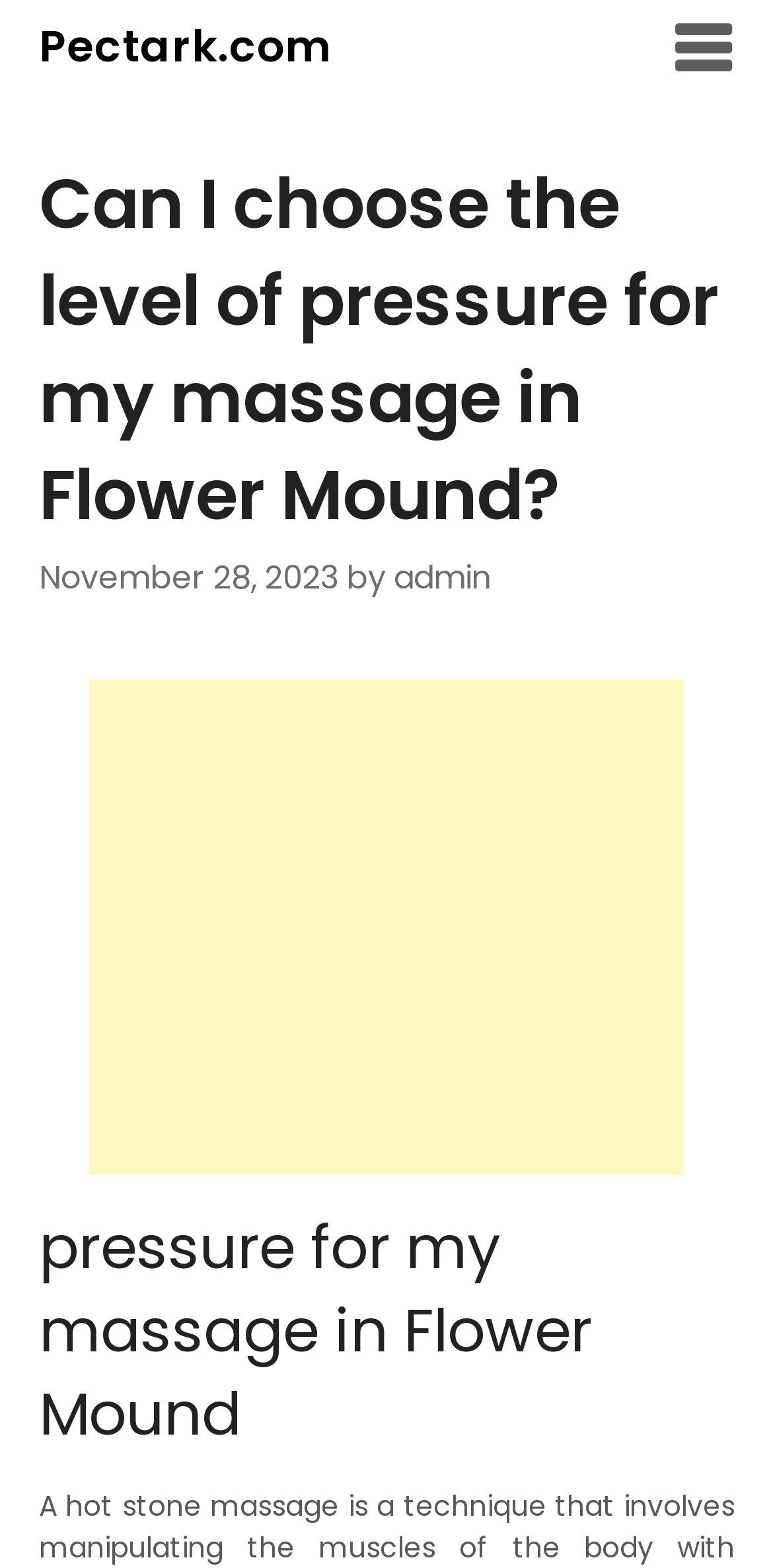Please determine the heading text of this webpage.

Can I choose the level of pressure for my massage in Flower Mound?